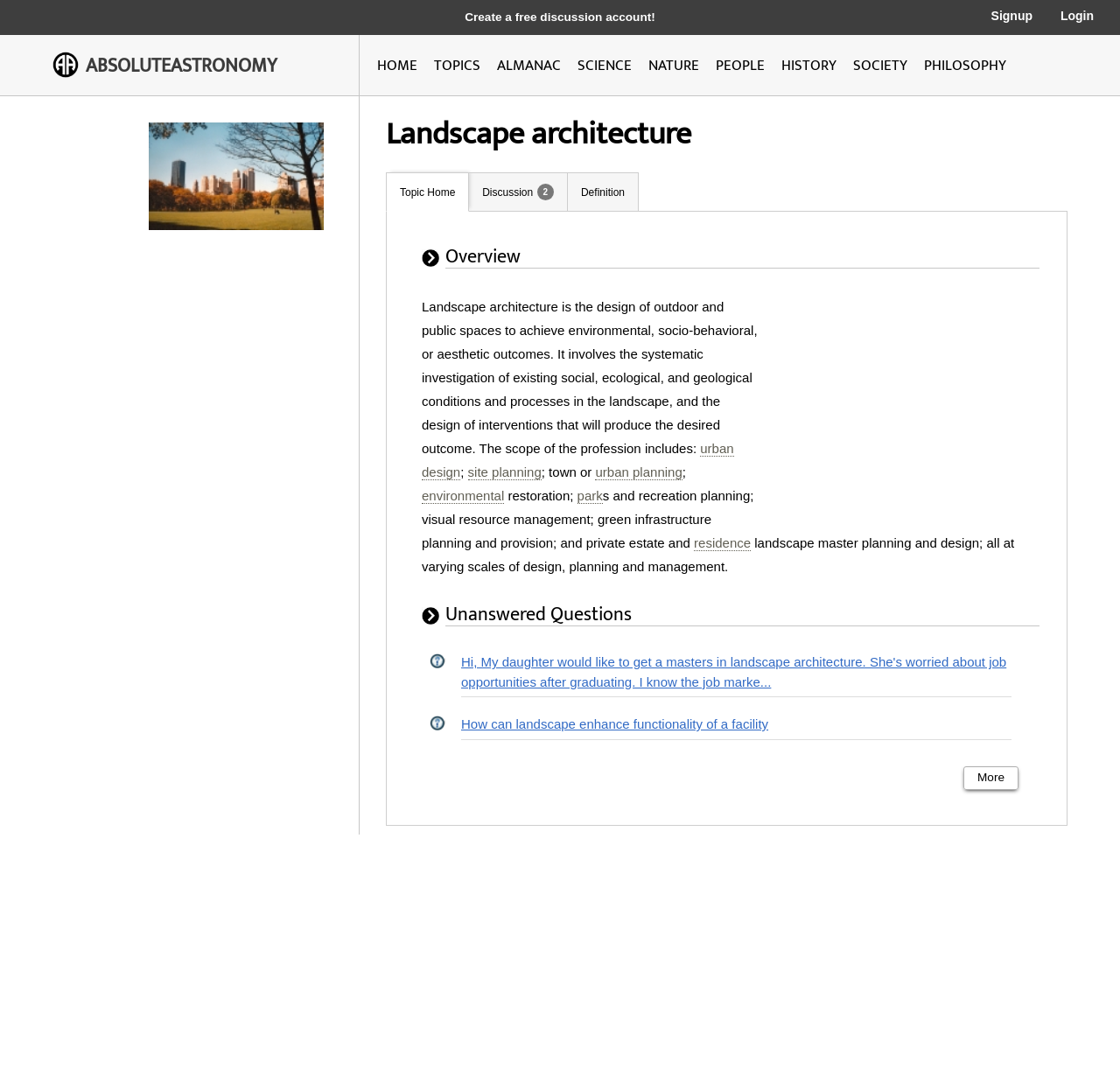What is the topic of the discussion on this webpage?
Answer the question with detailed information derived from the image.

The webpage is discussing the topic of landscape architecture, its definition, scope, and potential applications, as well as concerns and questions related to the field.